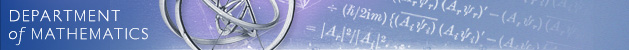What is represented in the banner image?
Please answer the question with as much detail as possible using the screenshot.

The caption clearly states that the banner image represents the 'Department of Mathematics' at the University of Bristol, featuring intricate mathematical symbols and equations that visually encapsulate the essence of mathematical inquiry and study.